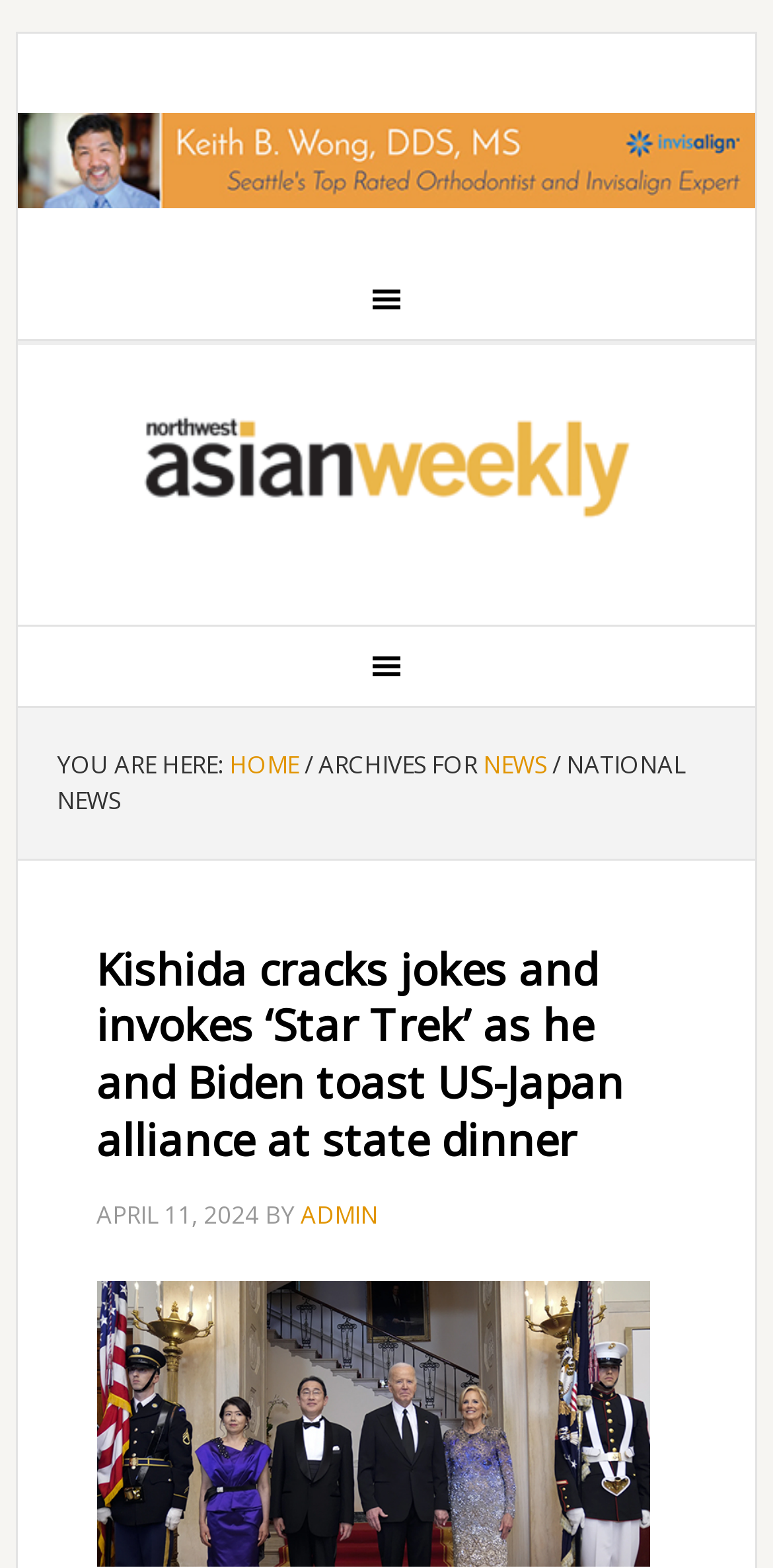What is the category of the current article?
Could you please answer the question thoroughly and with as much detail as possible?

I looked at the breadcrumb trail and found the category 'NATIONAL NEWS' which is the current location of the user.